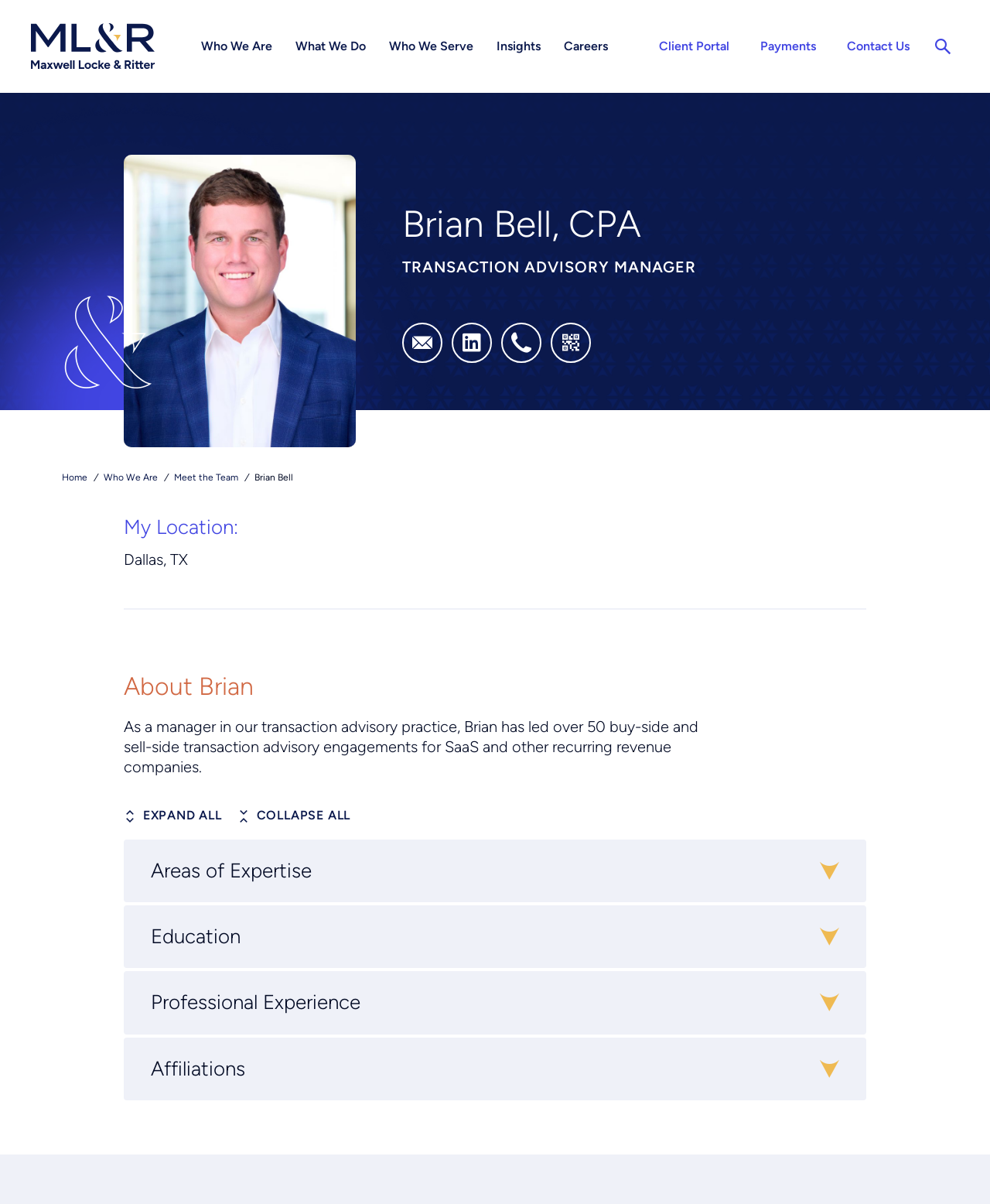Please provide the bounding box coordinates for the element that needs to be clicked to perform the following instruction: "Check the copyright information". The coordinates should be given as four float numbers between 0 and 1, i.e., [left, top, right, bottom].

None